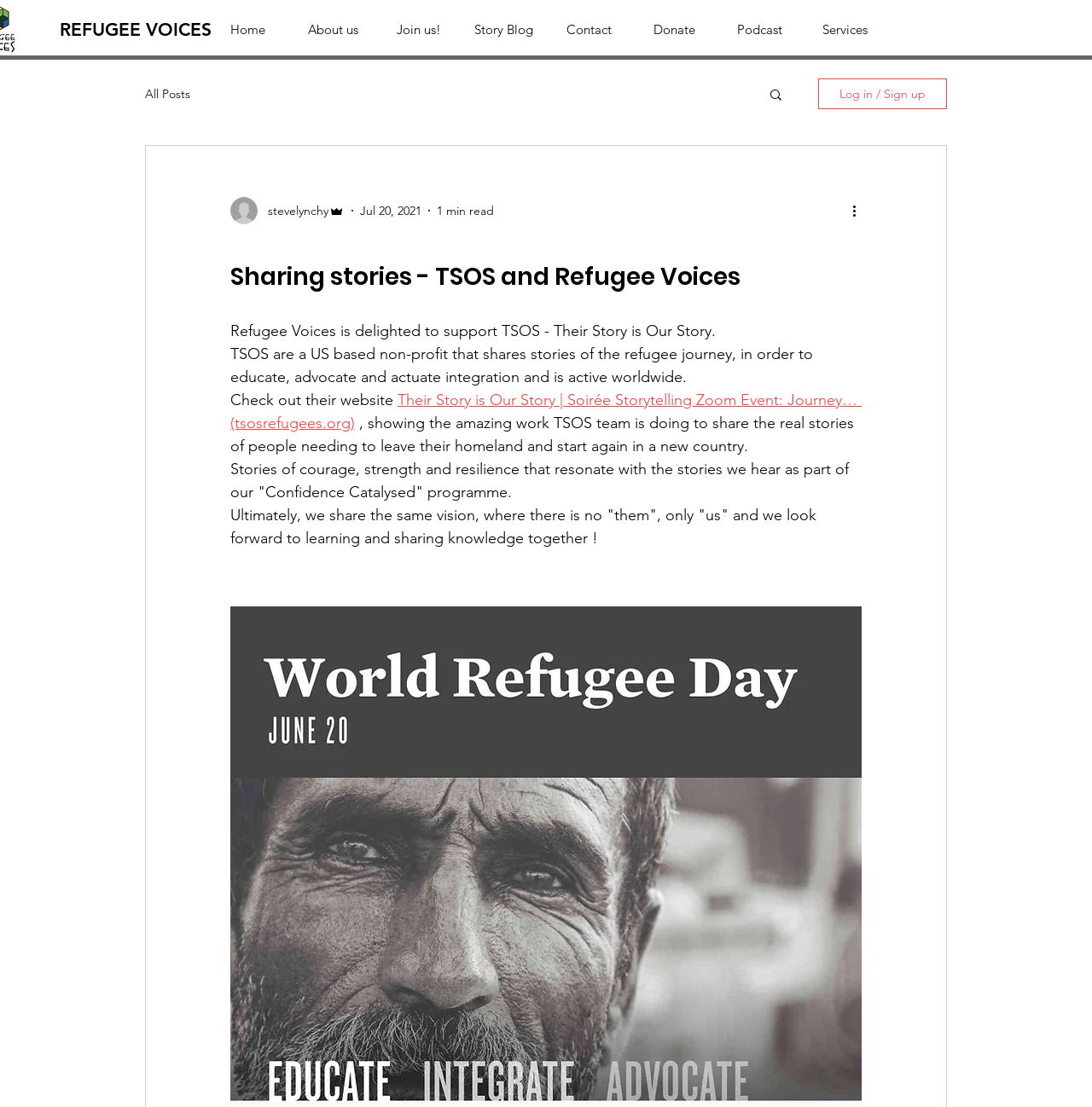Identify and provide the text of the main header on the webpage.

Sharing stories - TSOS and Refugee Voices